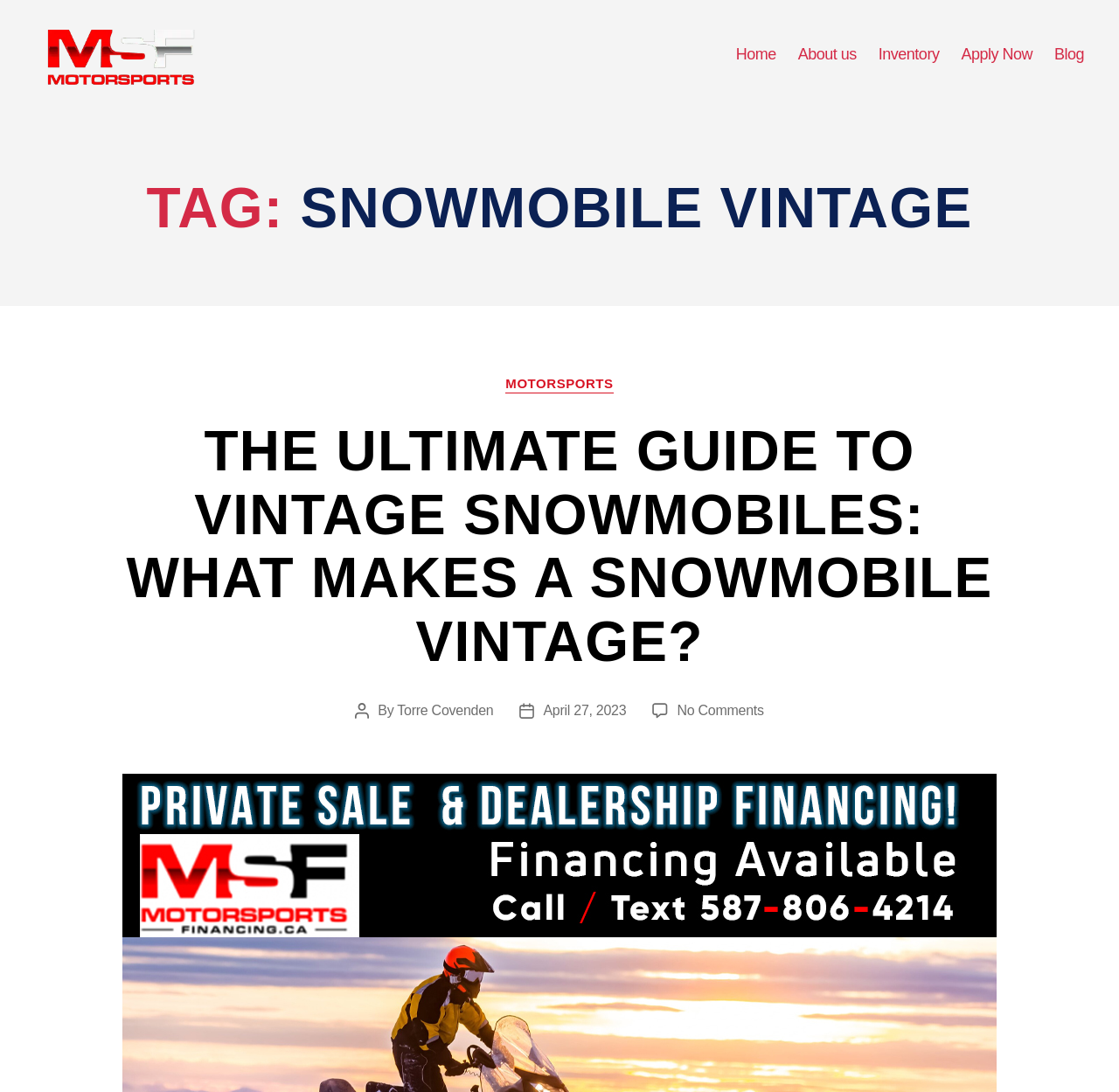Please identify the bounding box coordinates of the element I should click to complete this instruction: 'Go to the 'Home' page'. The coordinates should be given as four float numbers between 0 and 1, like this: [left, top, right, bottom].

None